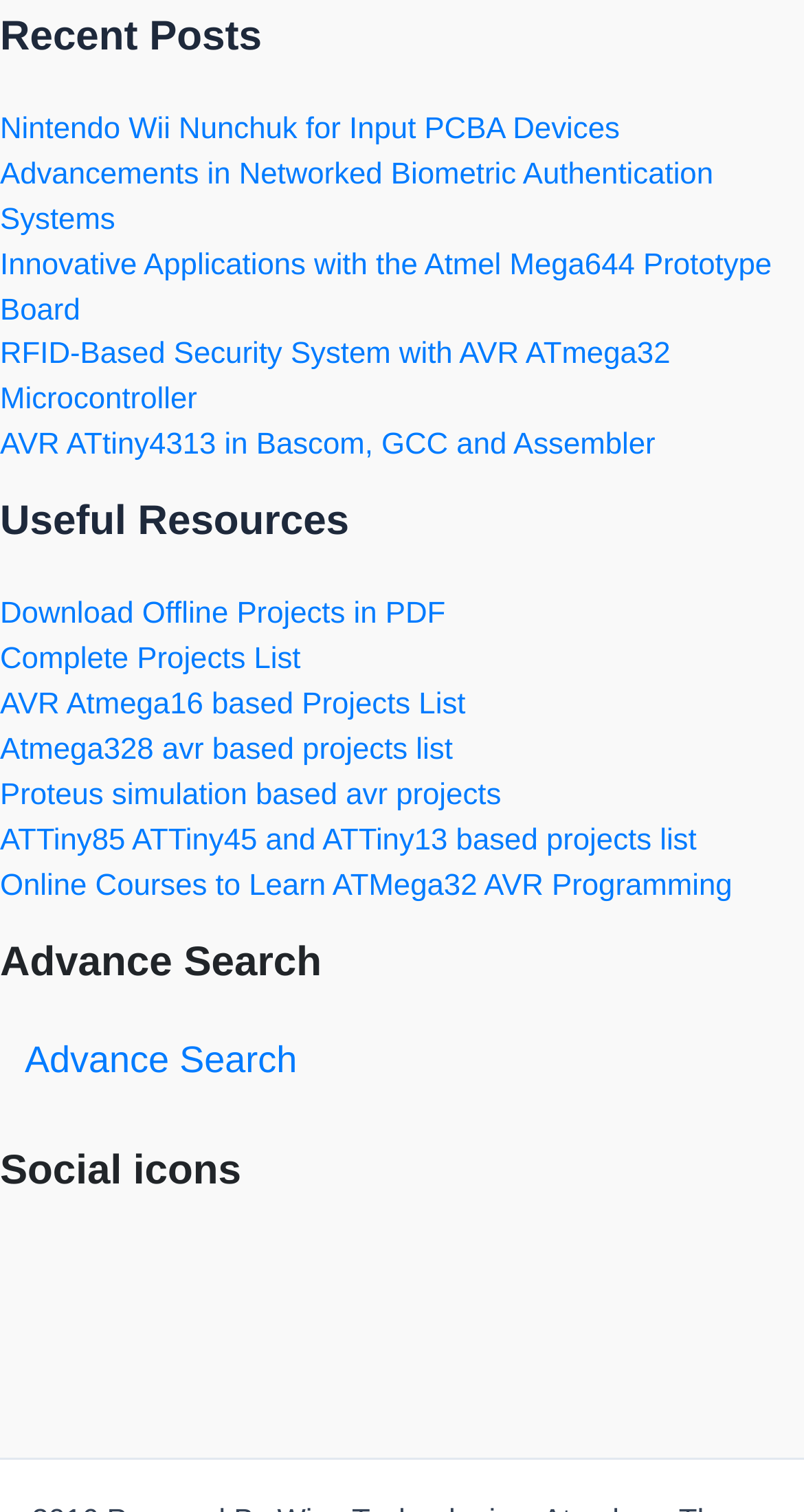Locate the bounding box of the UI element with the following description: "Atmega328 avr based projects list".

[0.0, 0.485, 0.563, 0.507]